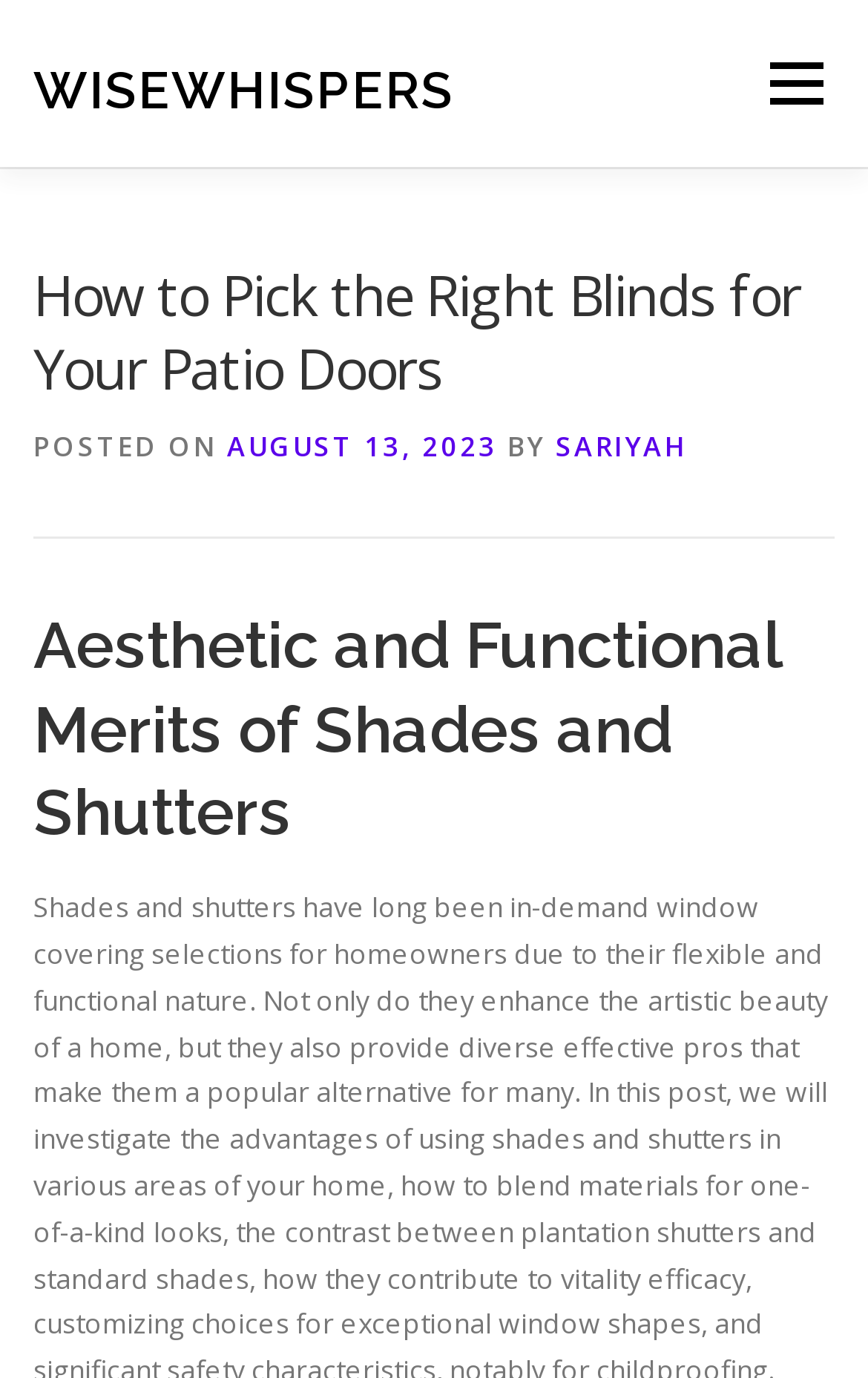Locate the UI element that matches the description August 13, 2023 in the webpage screenshot. Return the bounding box coordinates in the format (top-left x, top-left y, bottom-right x, bottom-right y), with values ranging from 0 to 1.

[0.262, 0.31, 0.573, 0.338]